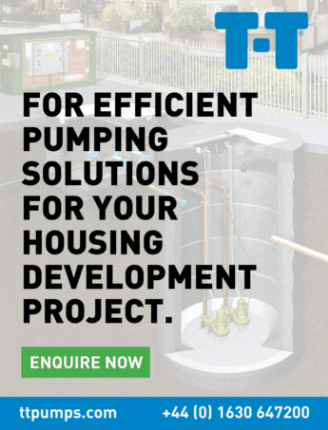Offer an in-depth description of the image.

The image features a promotional advertisement for T-T Pumps, showcasing their services for efficient pumping solutions specifically targeted at housing development projects. Prominently displayed is the company's logo at the top, followed by a bold statement emphasizing the availability of their expertise in pumping solutions. The design includes a visual that likely illustrates a pumping system, suggesting a focus on practicality and functionality. A call-to-action button "ENQUIRE NOW" encourages potential customers to reach out for more information. Additional contact details, including a phone number and website, are provided at the bottom, facilitating easy access to services offered by T-T Pumps. Overall, the advertisement combines appealing graphics with clear information to attract potential clients in the housing development sector.